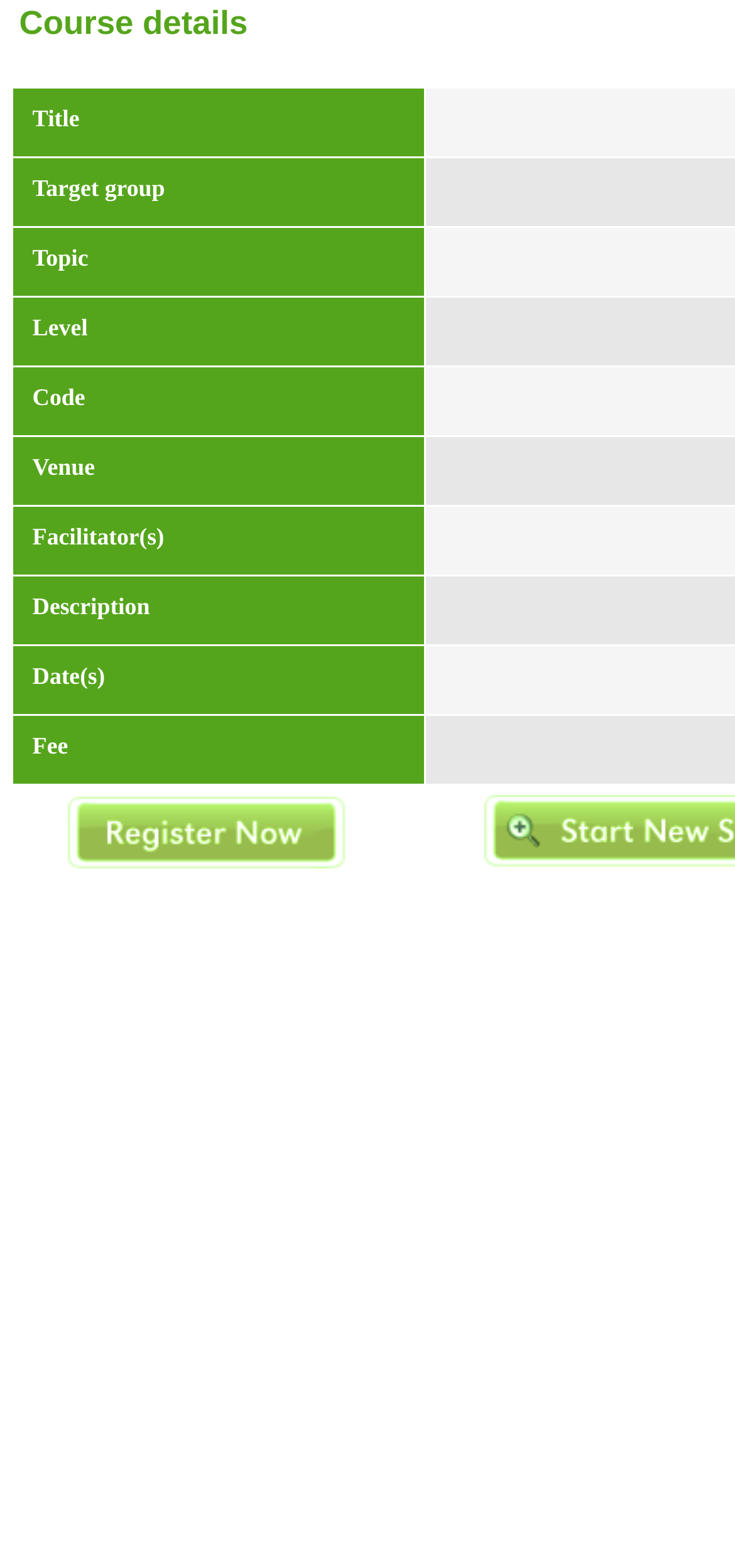Is the 'Register Kohia Course online' button a link? Analyze the screenshot and reply with just one word or a short phrase.

Yes